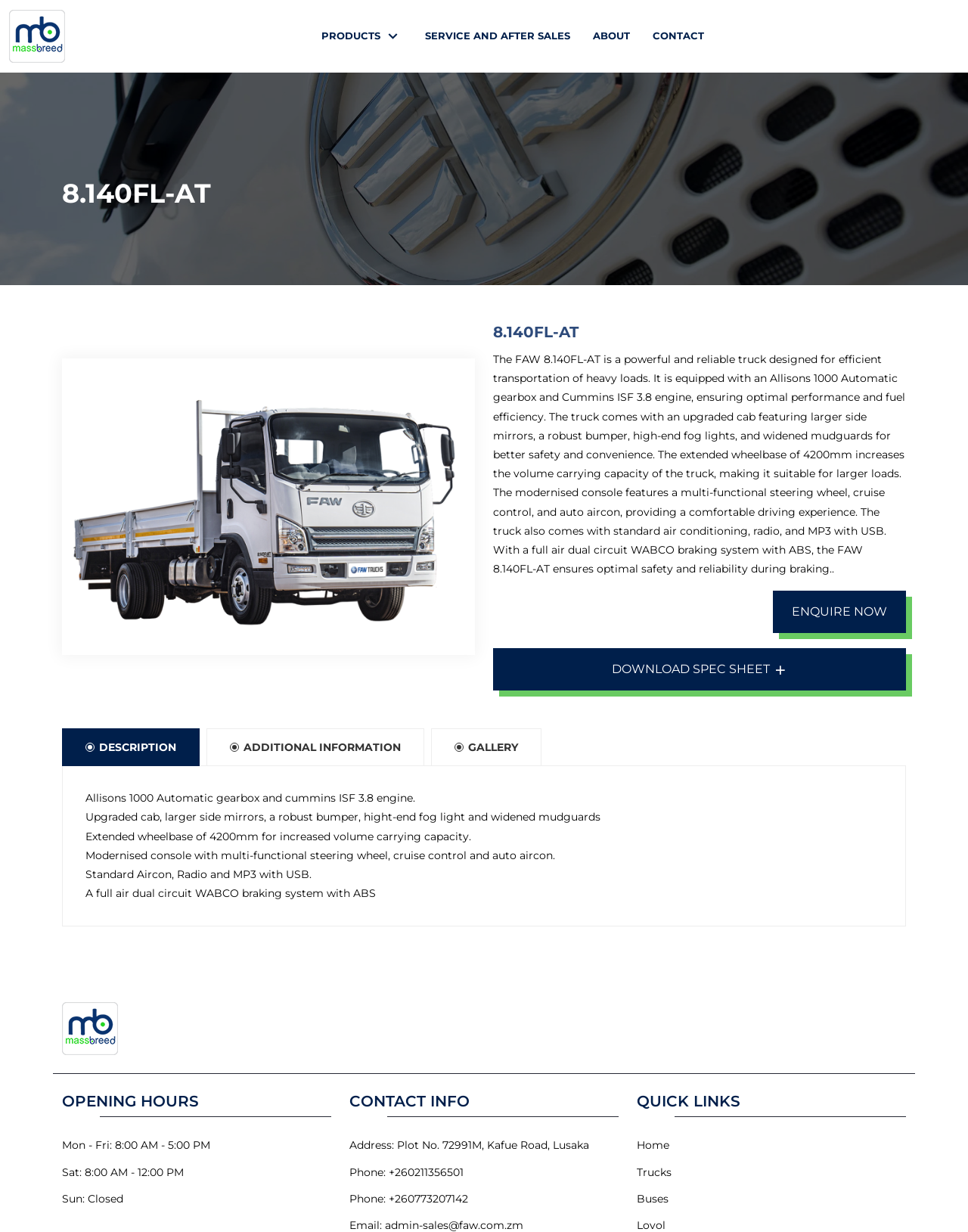Based on what you see in the screenshot, provide a thorough answer to this question: What are the office hours on Saturday?

I found the answer by looking at the static text element under the 'OPENING HOURS' heading, which lists the office hours for each day of the week, including Saturday.